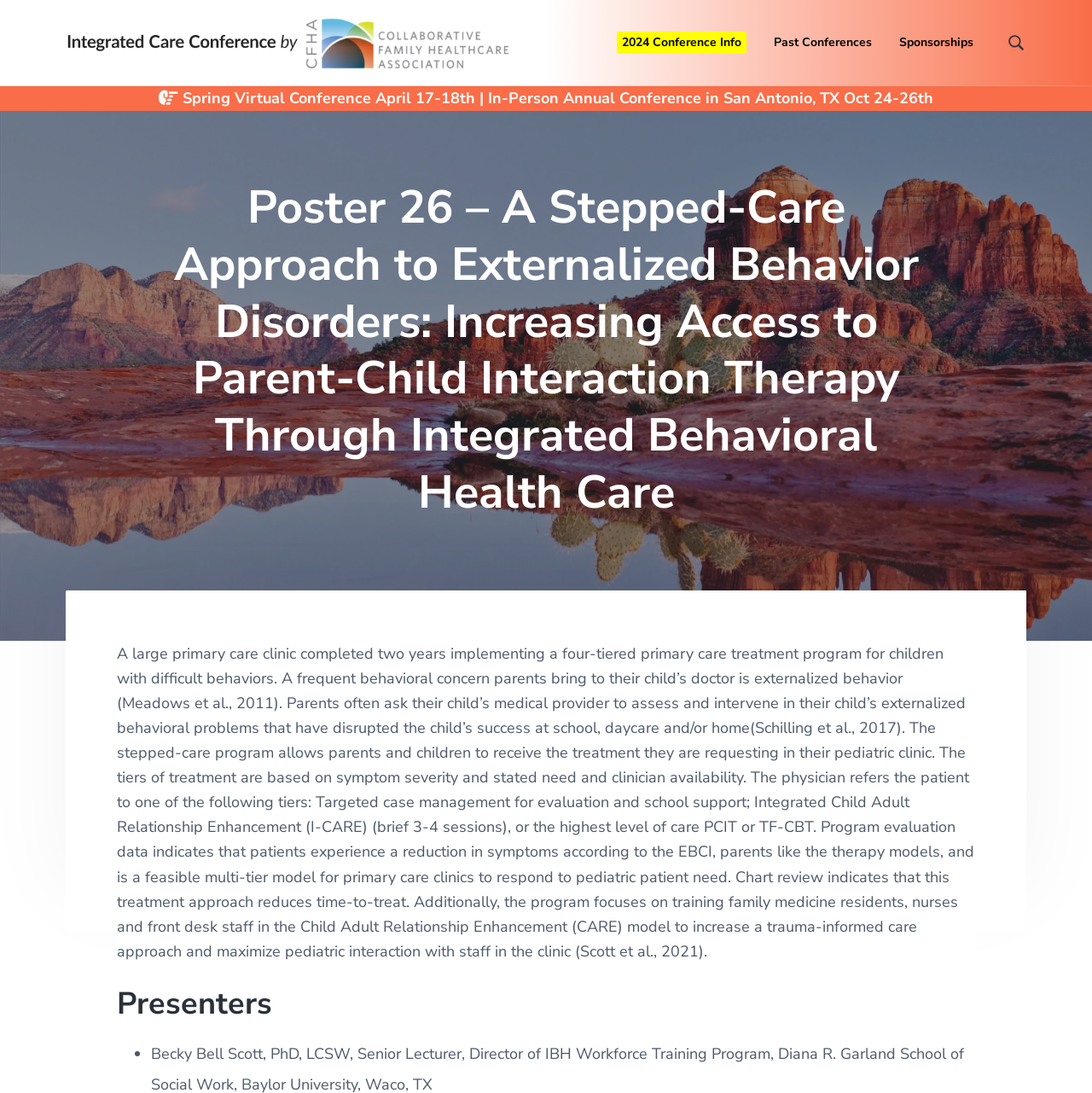Respond to the question below with a single word or phrase: How many presenters are listed?

At least one